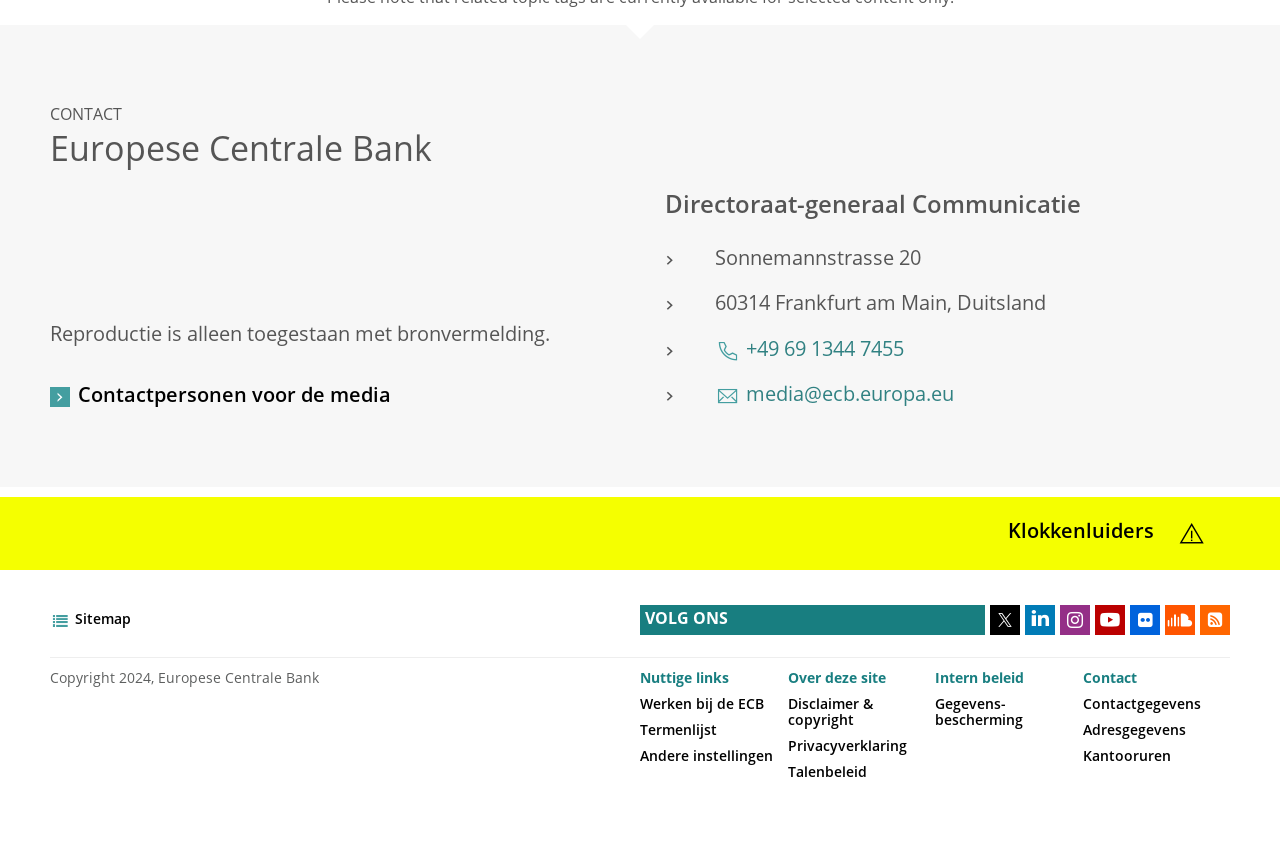Point out the bounding box coordinates of the section to click in order to follow this instruction: "Read disclaimer and copyright".

[0.615, 0.83, 0.682, 0.866]